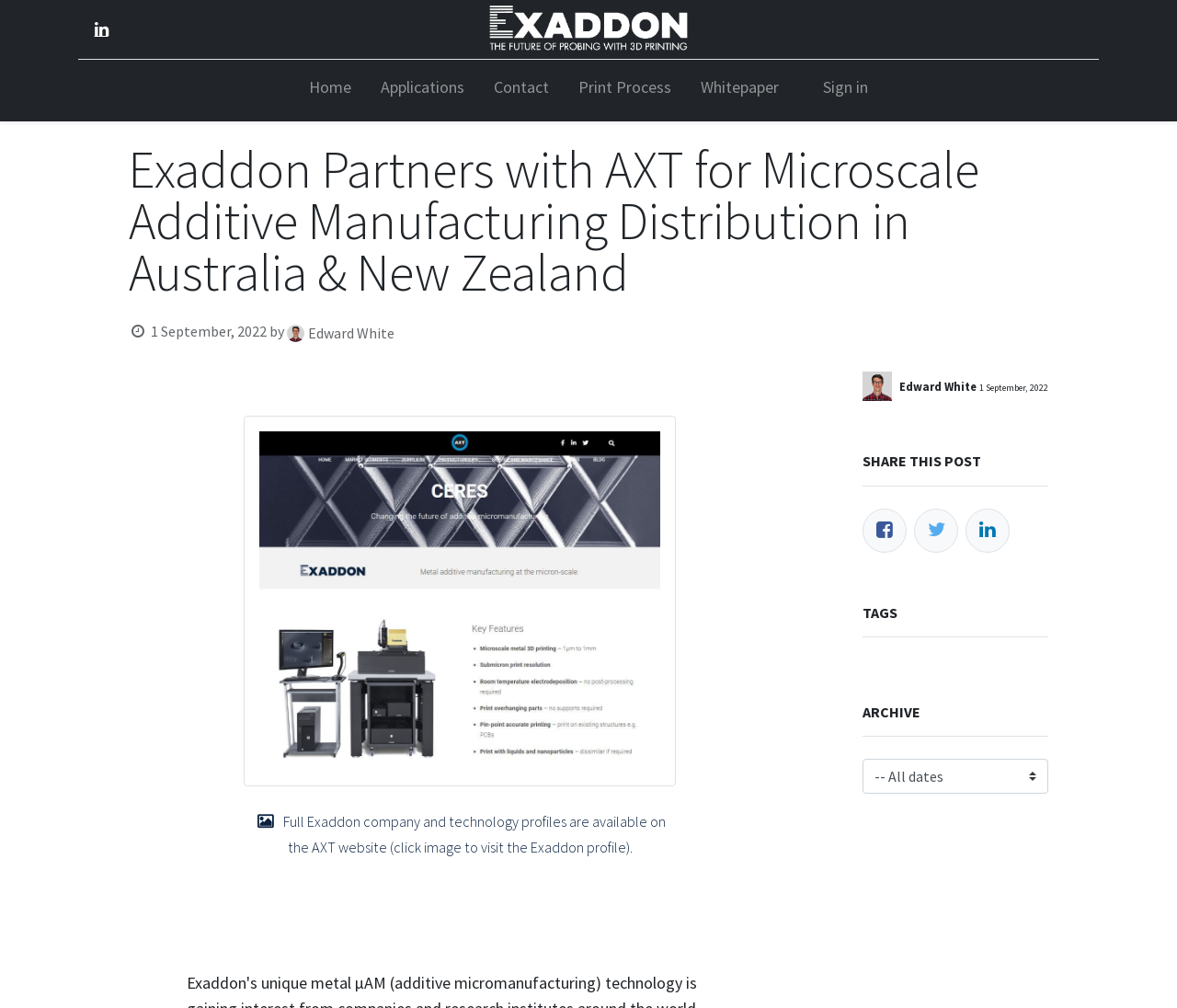Given the element description "Applications" in the screenshot, predict the bounding box coordinates of that UI element.

[0.323, 0.06, 0.395, 0.121]